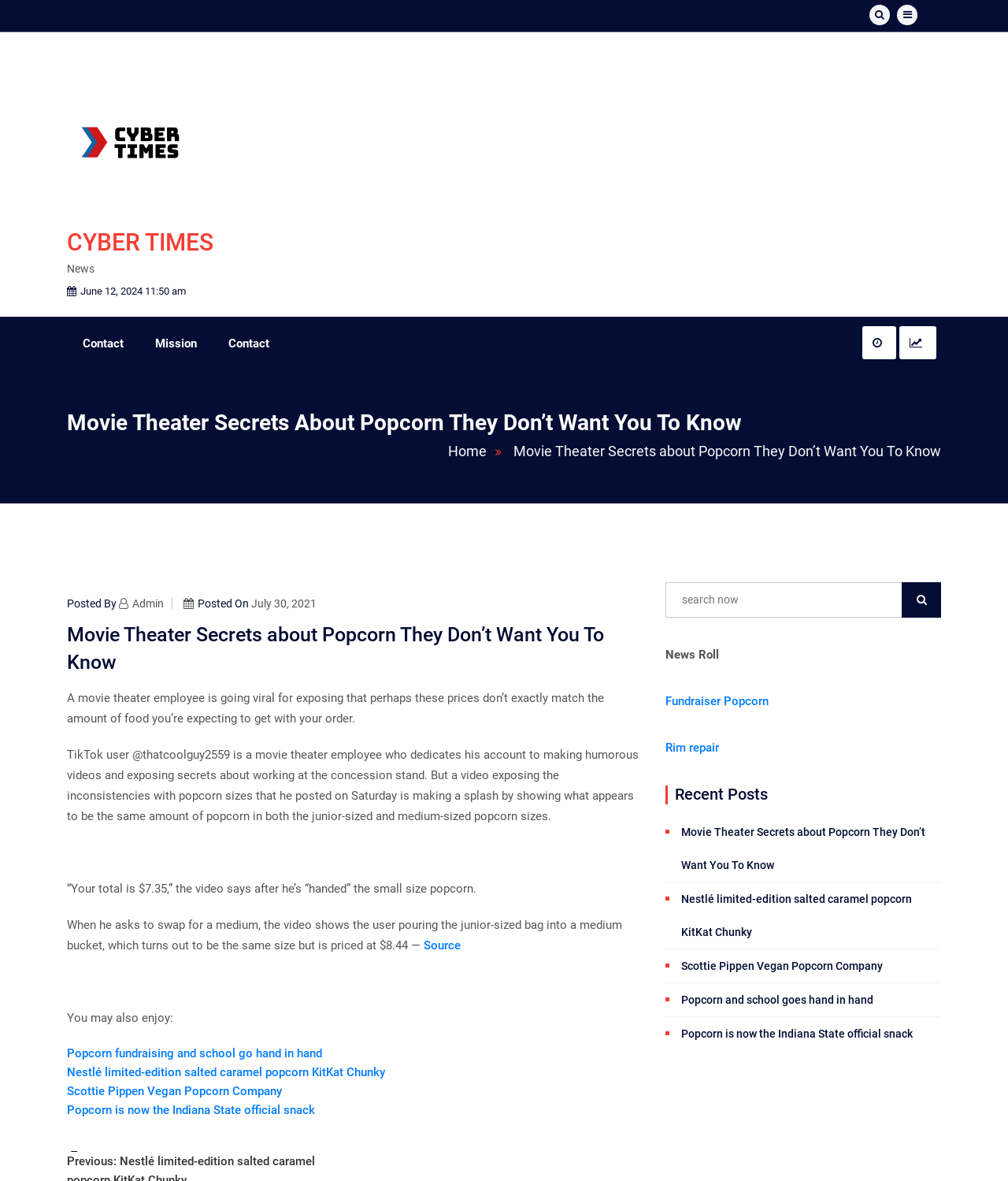Identify the coordinates of the bounding box for the element described below: "parent_node: CYBER TIMES". Return the coordinates as four float numbers between 0 and 1: [left, top, right, bottom].

[0.066, 0.054, 0.223, 0.187]